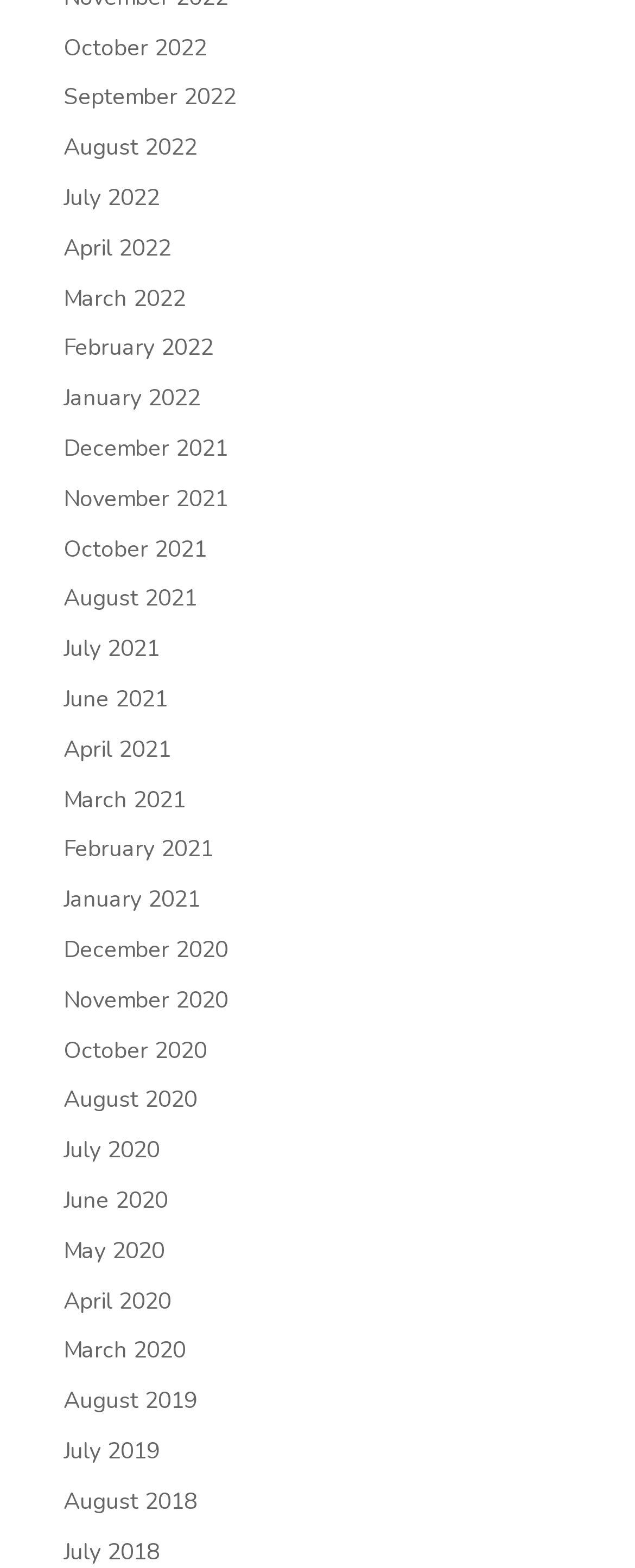Are there any months missing from the list?
Please give a well-detailed answer to the question.

I looked at the list of links on the webpage and found that there are some months missing, such as May 2022, March 2020, and others. The list is not continuous, and some months are skipped.